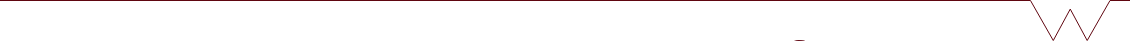Reply to the question with a brief word or phrase: What type of handwriting styles are discussed?

Italic and secretary hand